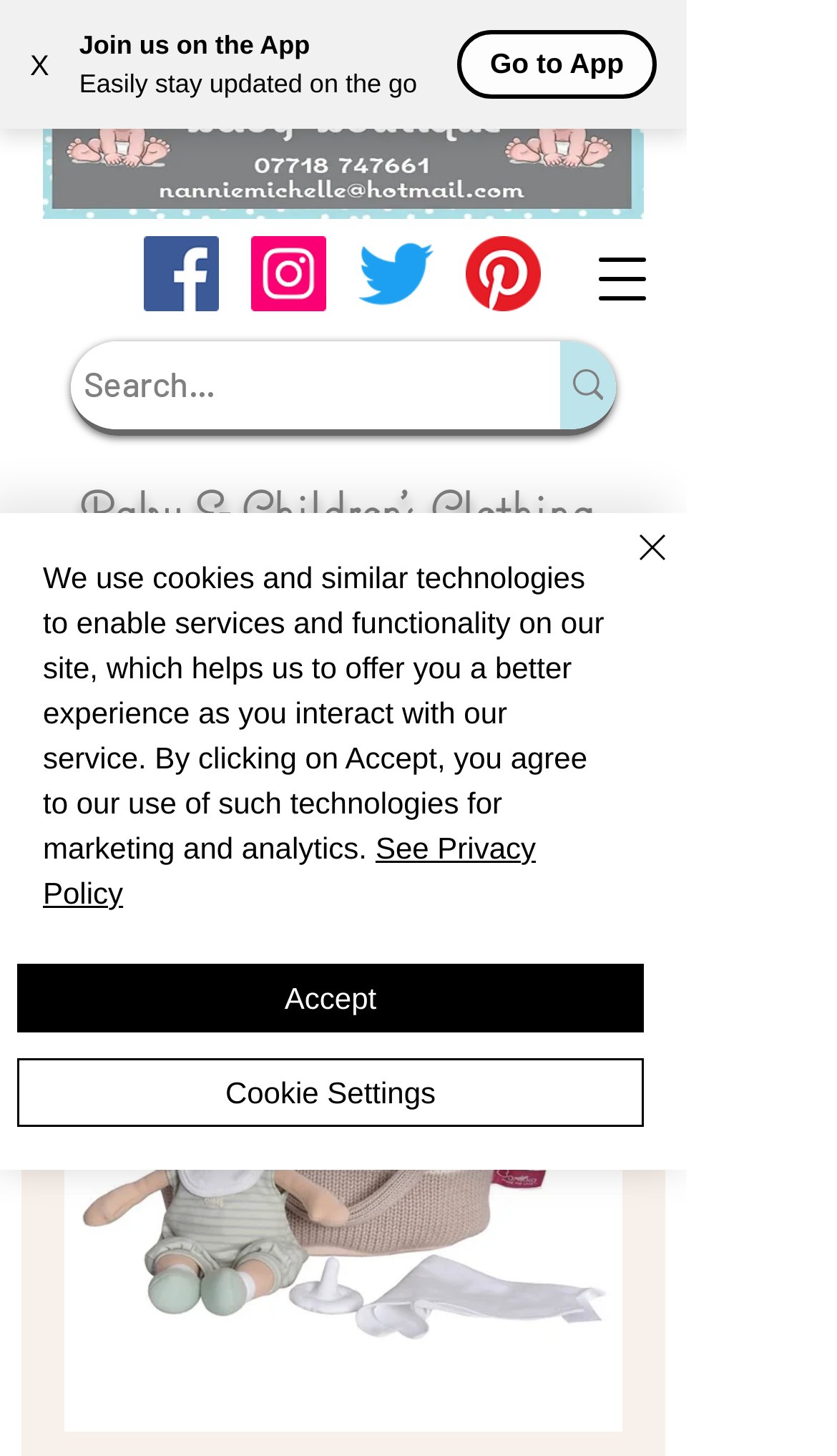Provide a short answer using a single word or phrase for the following question: 
What is the category of products on the website?

Baby and children's wear